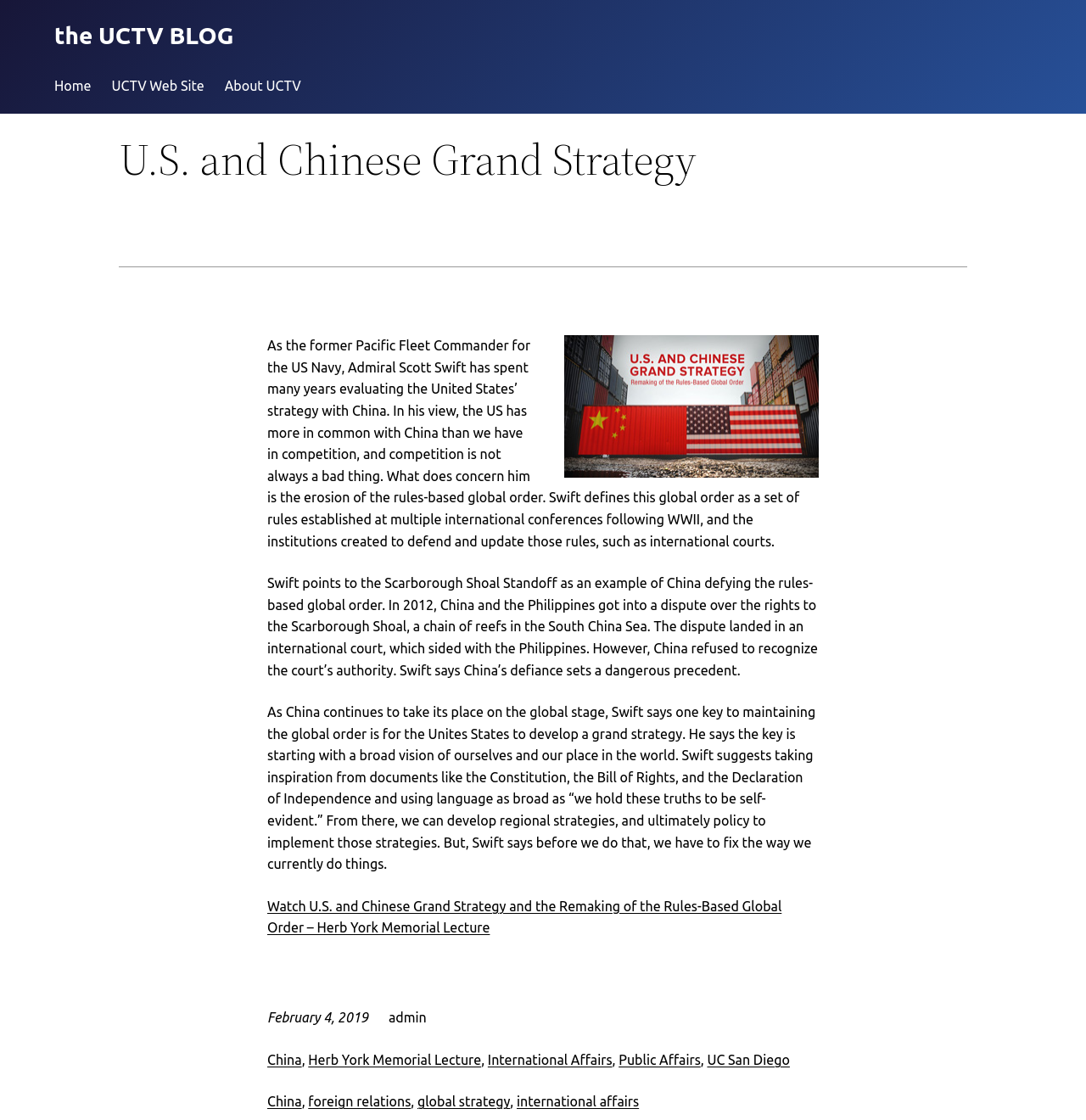What is the topic of the article?
Please ensure your answer to the question is detailed and covers all necessary aspects.

Based on the heading 'U.S. and Chinese Grand Strategy' and the content of the article, it is clear that the topic is about the grand strategy of the United States and China.